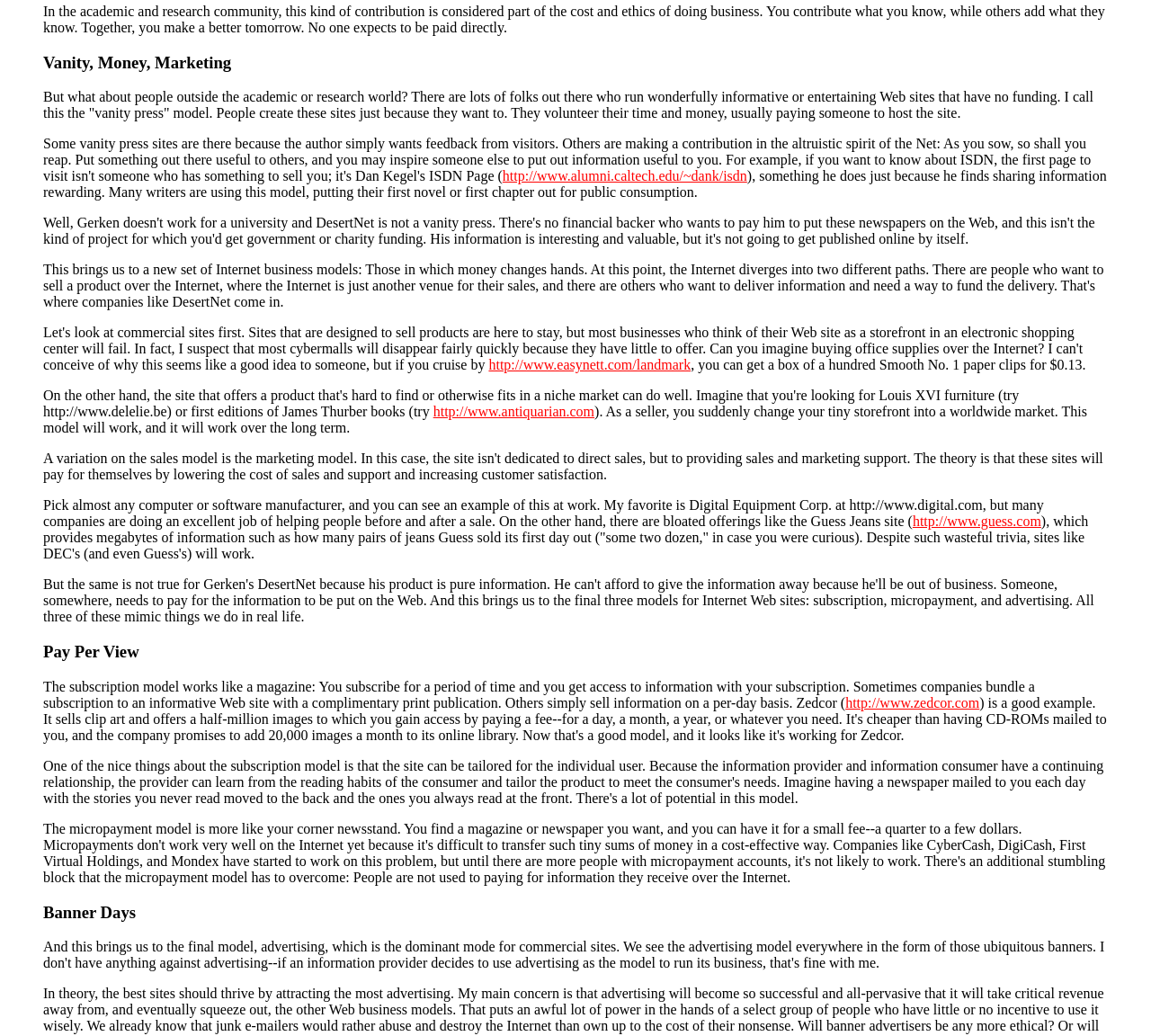Using the webpage screenshot, locate the HTML element that fits the following description and provide its bounding box: "http://www.guess.com".

[0.793, 0.496, 0.905, 0.511]